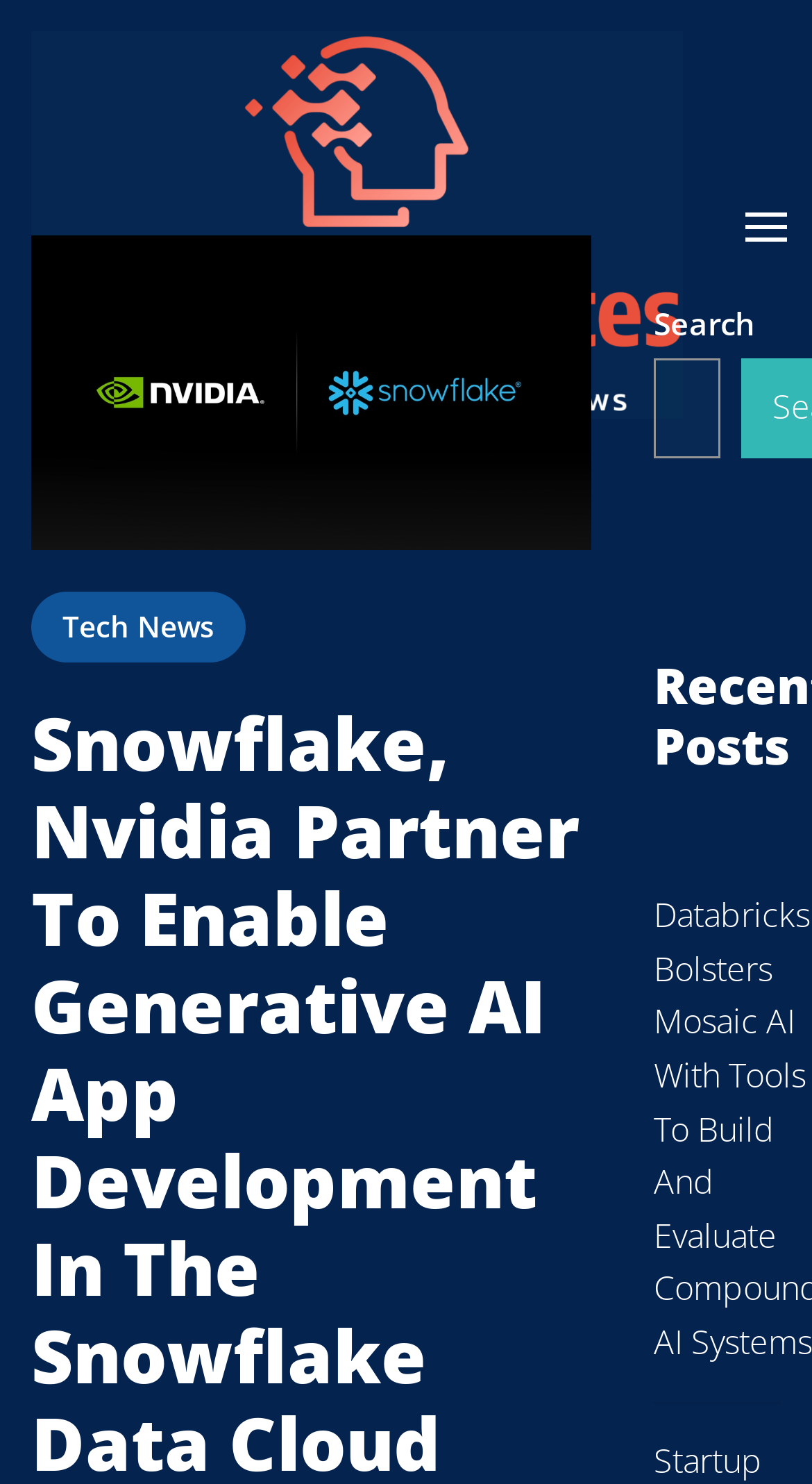Please answer the following question using a single word or phrase: What is the partner of Snowflake in AI app development?

Nvidia